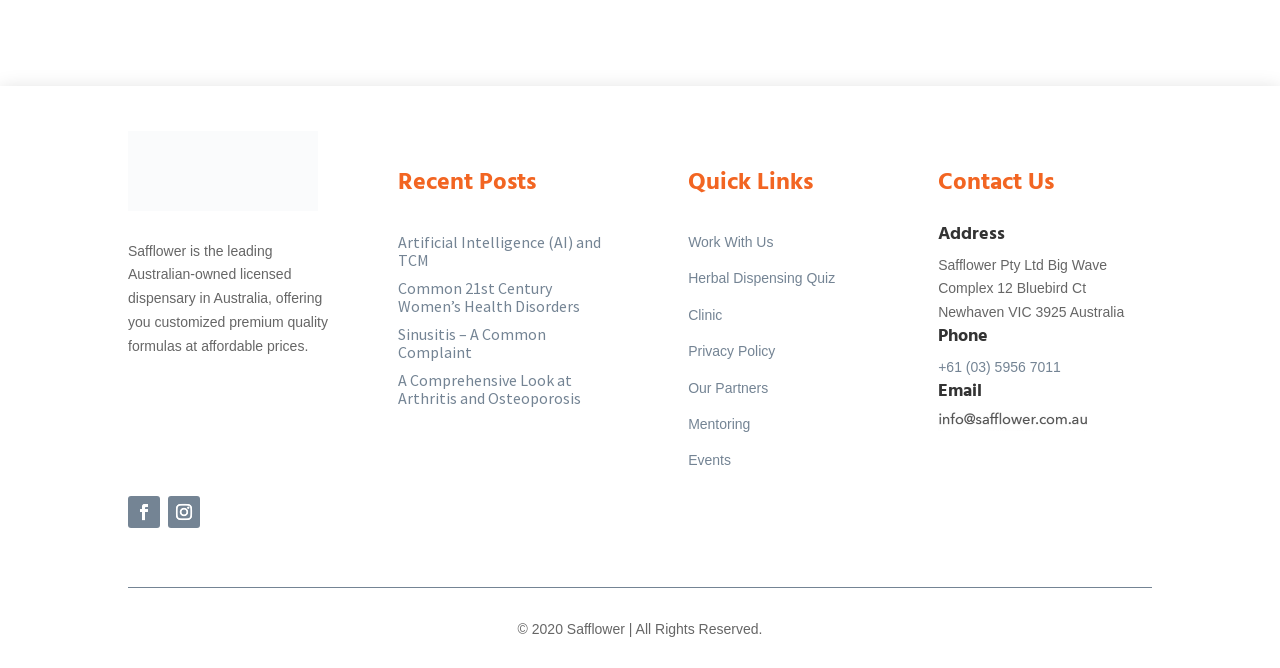What is the address of Safflower Pty Ltd?
Answer the question with a single word or phrase by looking at the picture.

Big Wave Complex 12 Bluebird Ct Newhaven VIC 3925 Australia